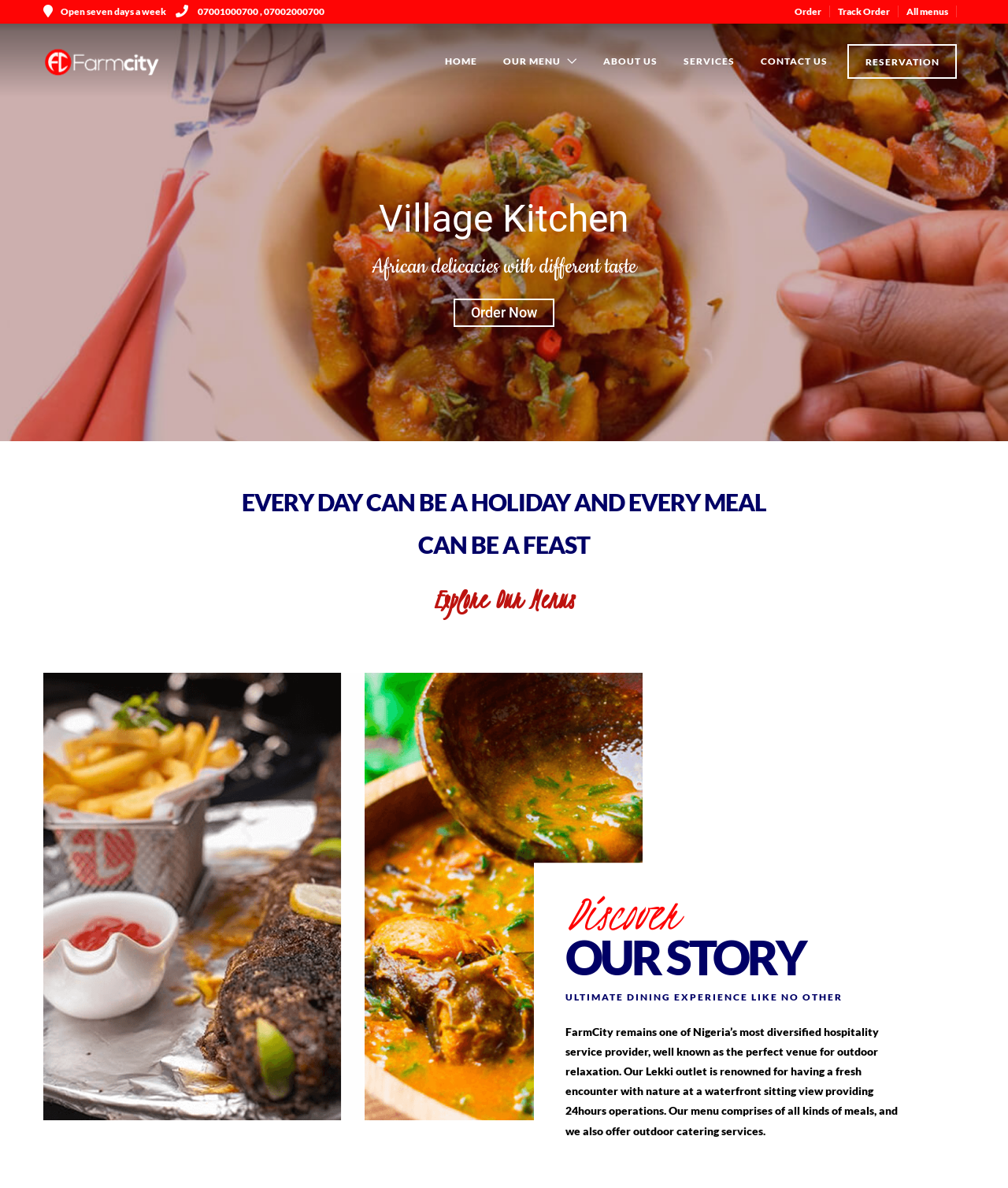Respond to the question below with a single word or phrase: What is the theme of the restaurant's menu?

African delicacies